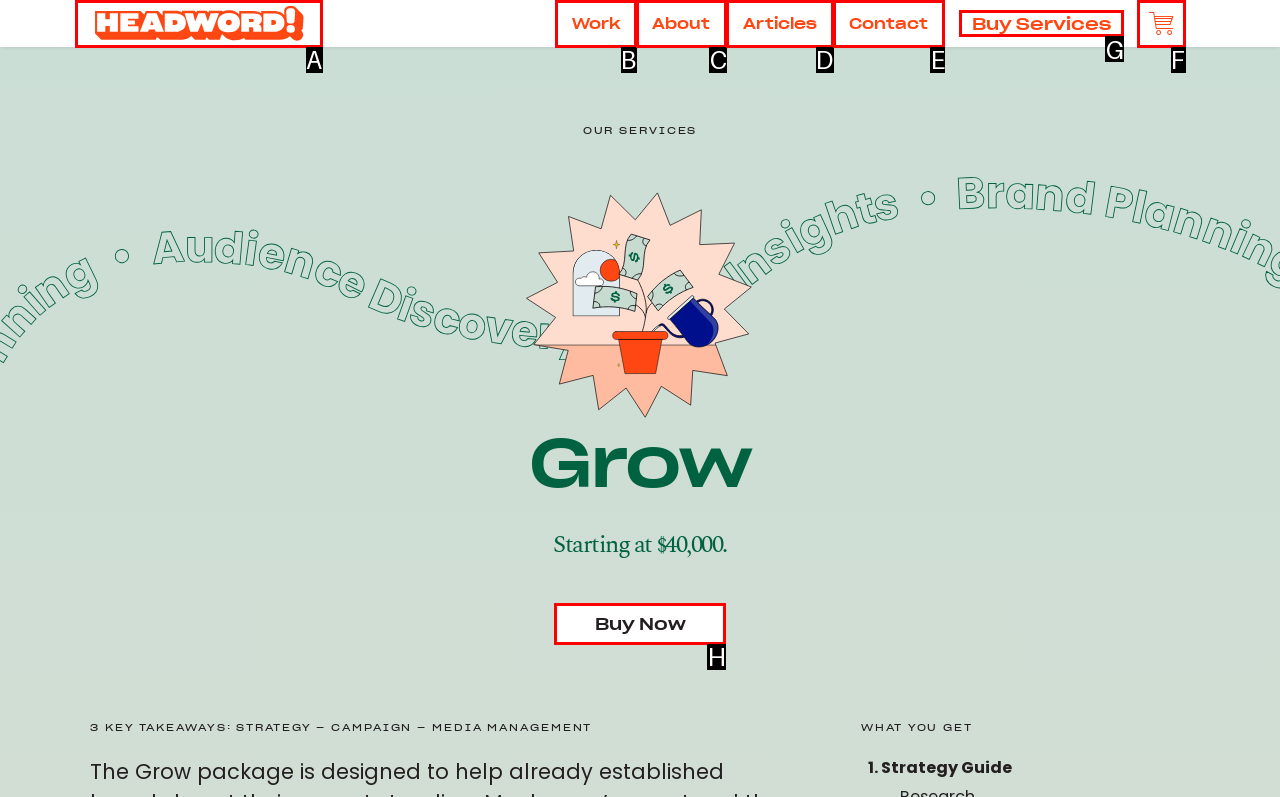Tell me the letter of the correct UI element to click for this instruction: View the 'Cart'. Answer with the letter only.

F